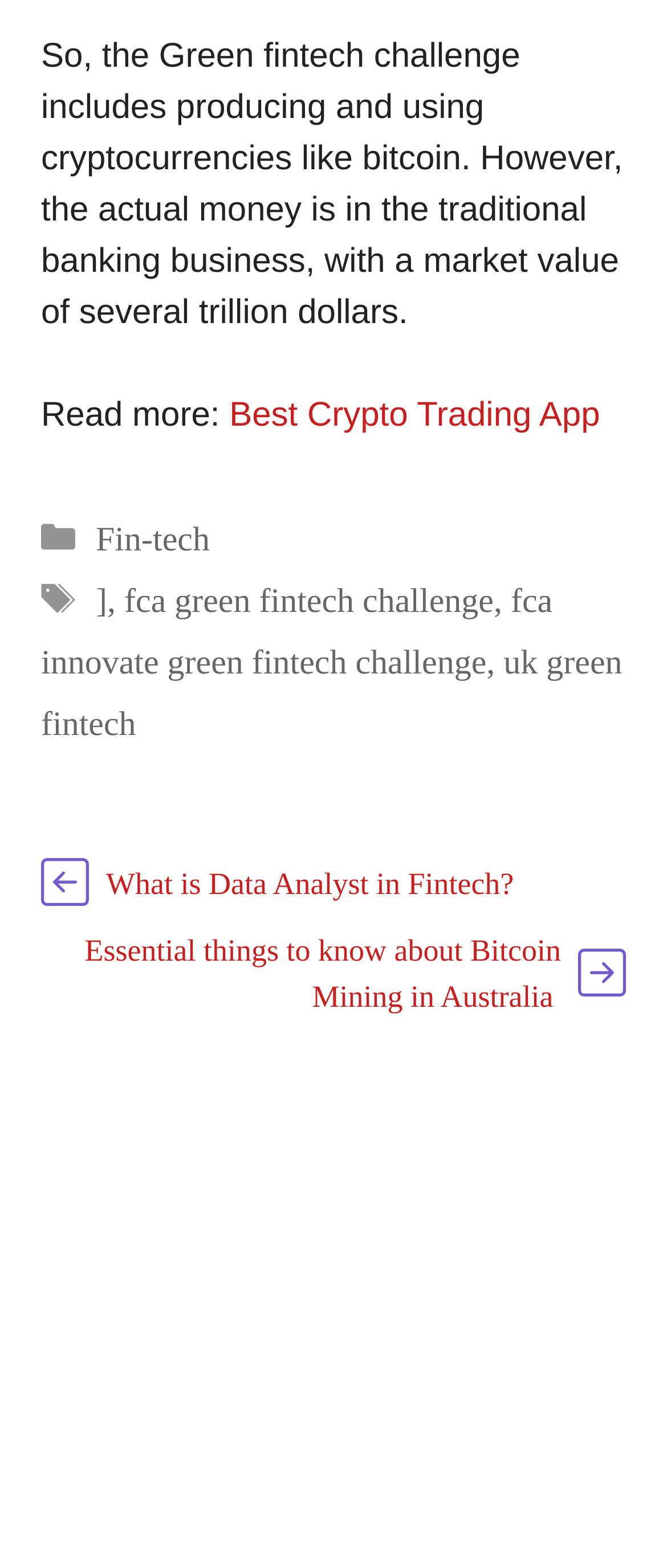Identify the bounding box coordinates for the element that needs to be clicked to fulfill this instruction: "Learn about the Best Crypto Trading App". Provide the coordinates in the format of four float numbers between 0 and 1: [left, top, right, bottom].

[0.344, 0.252, 0.9, 0.276]